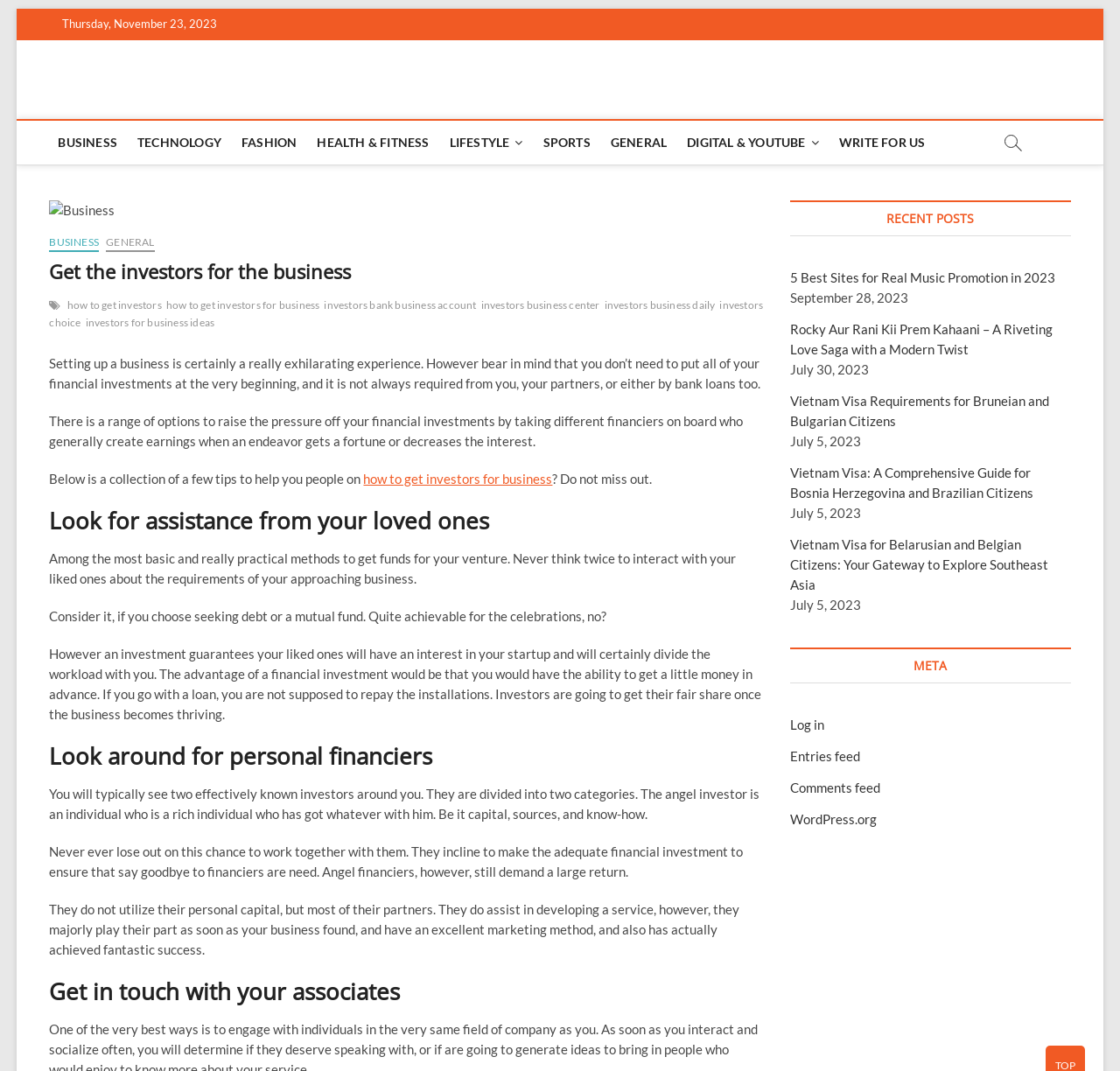What is the date displayed at the top of the webpage?
Identify the answer in the screenshot and reply with a single word or phrase.

Thursday, November 23, 2023